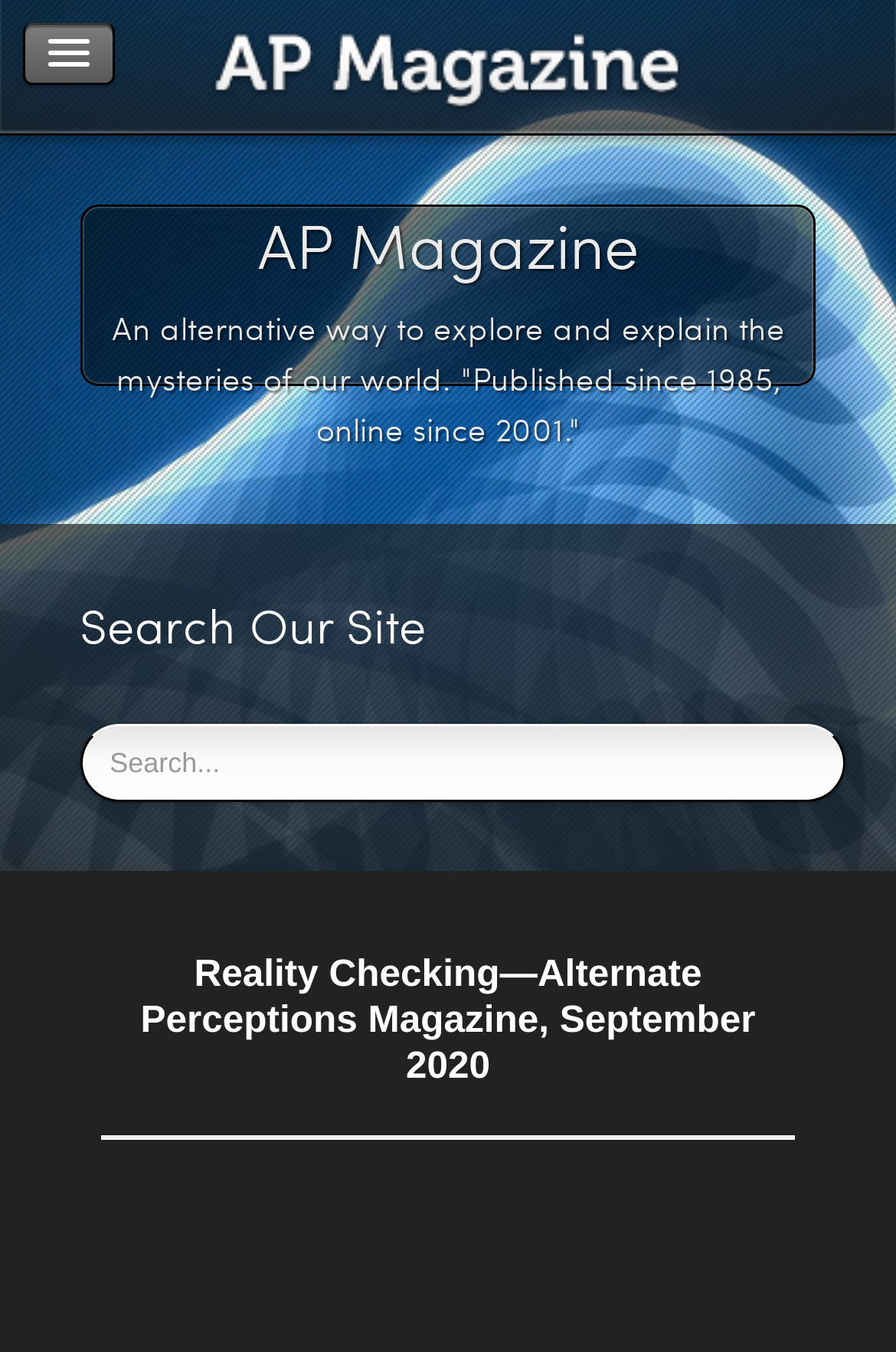Give a one-word or one-phrase response to the question: 
What is the orientation of the separator?

Horizontal